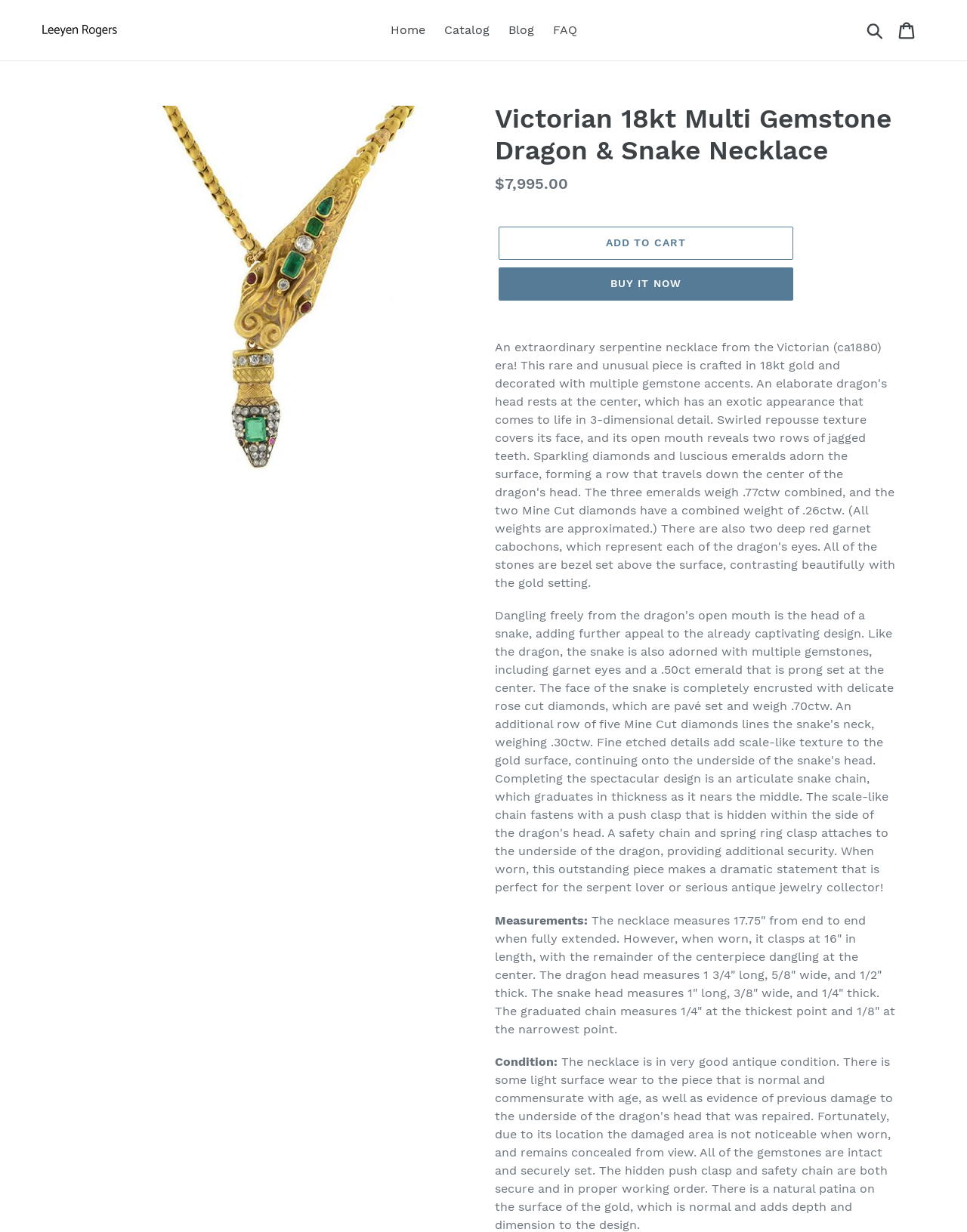Can you find and provide the main heading text of this webpage?

Victorian 18kt Multi Gemstone Dragon & Snake Necklace